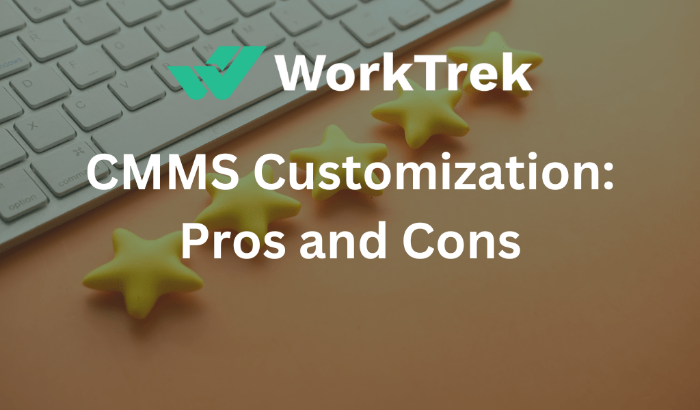Give a succinct answer to this question in a single word or phrase: 
What is partially visible at the top of the image?

A keyboard